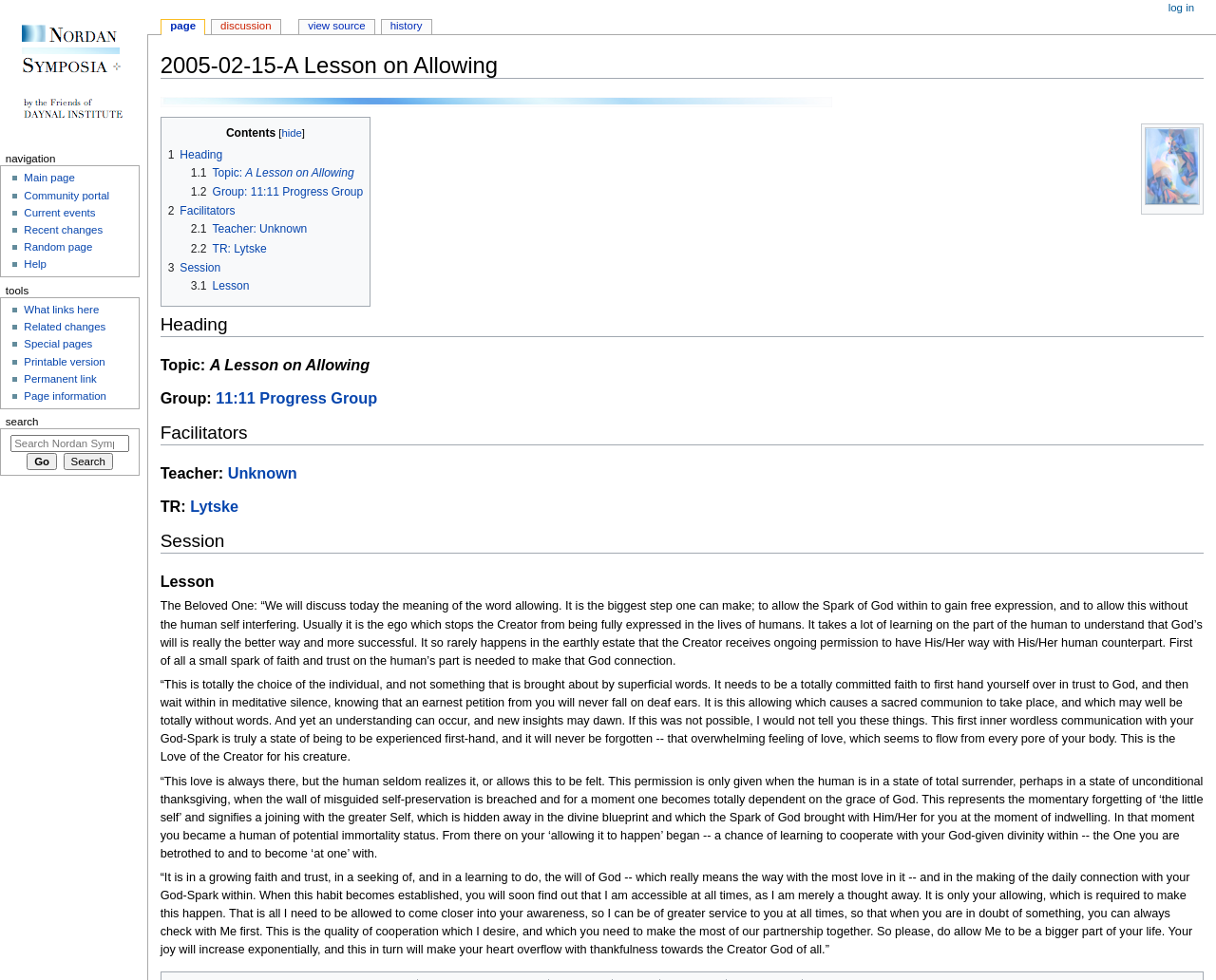Respond to the following query with just one word or a short phrase: 
Who is the teacher of the lesson?

Unknown